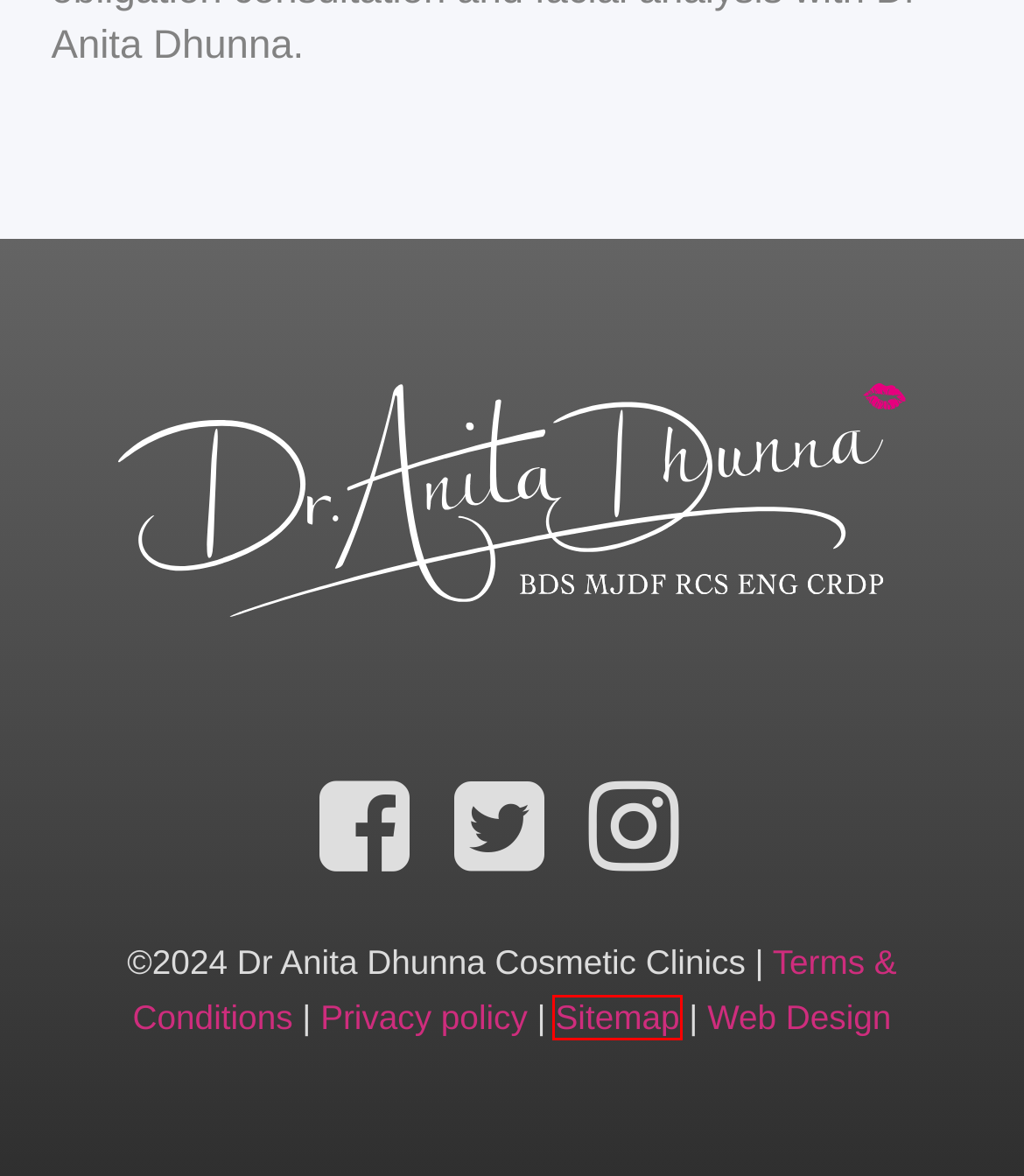You have a screenshot of a webpage with a red bounding box around an element. Identify the webpage description that best fits the new page that appears after clicking the selected element in the red bounding box. Here are the candidates:
A. Privacy and Cookies - Dr Anita Dhunna Cosmetic Clinics | Dr Anita Dhunna Cosmetic Clinics
B. Dermal Fillers - Dr Anita Dhunna Cosmetic Clinics | Dr Anita Dhunna Cosmetic Clinics
C. Terms And Conditions - Dr Anita Dhunna Cosmetic Clinics | Dr Anita Dhunna Cosmetic Clinics
D. Web Marketing Clinic | Medical & Medical Aesthetics Marketing
E. Polynucleotides - Dr Anita Dhunna Cosmetic Clinics | Dr Anita Dhunna Cosmetic Clinics
F. Sitemap - Dr Anita Dhunna Cosmetic Clinics | Dr Anita Dhunna Cosmetic Clinics
G. Blog - Dr Anita Dhunna Cosmetic Clinics | Dr Anita Dhunna Cosmetic Clinics
H. Hand Rejuvenation - Dr Anita Dhunna Cosmetic Clinics | Dr Anita Dhunna Cosmetic Clinics

F